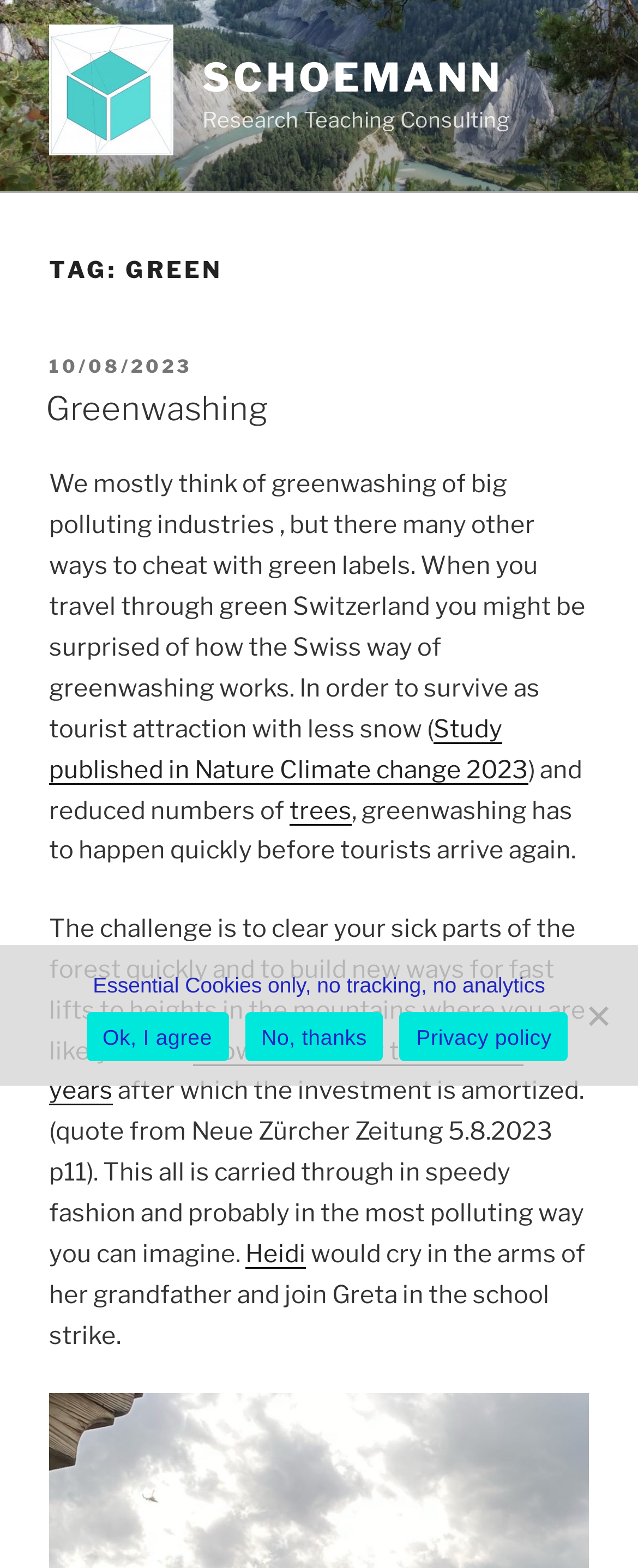Please find the bounding box for the UI element described by: "parent_node: SCHOEMANN".

[0.077, 0.016, 0.31, 0.107]